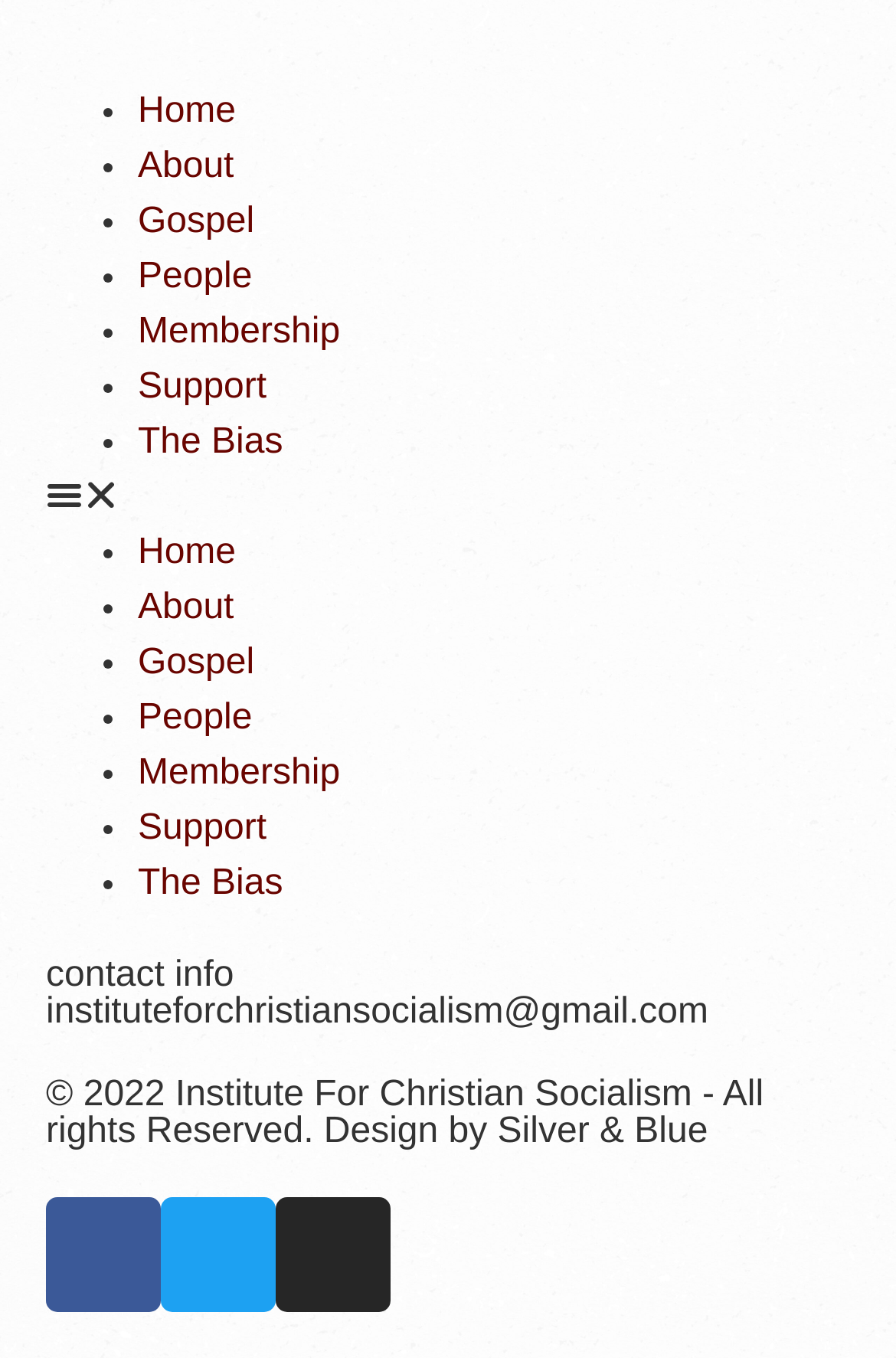Please identify the bounding box coordinates of the area I need to click to accomplish the following instruction: "Toggle the menu".

[0.051, 0.346, 0.949, 0.387]